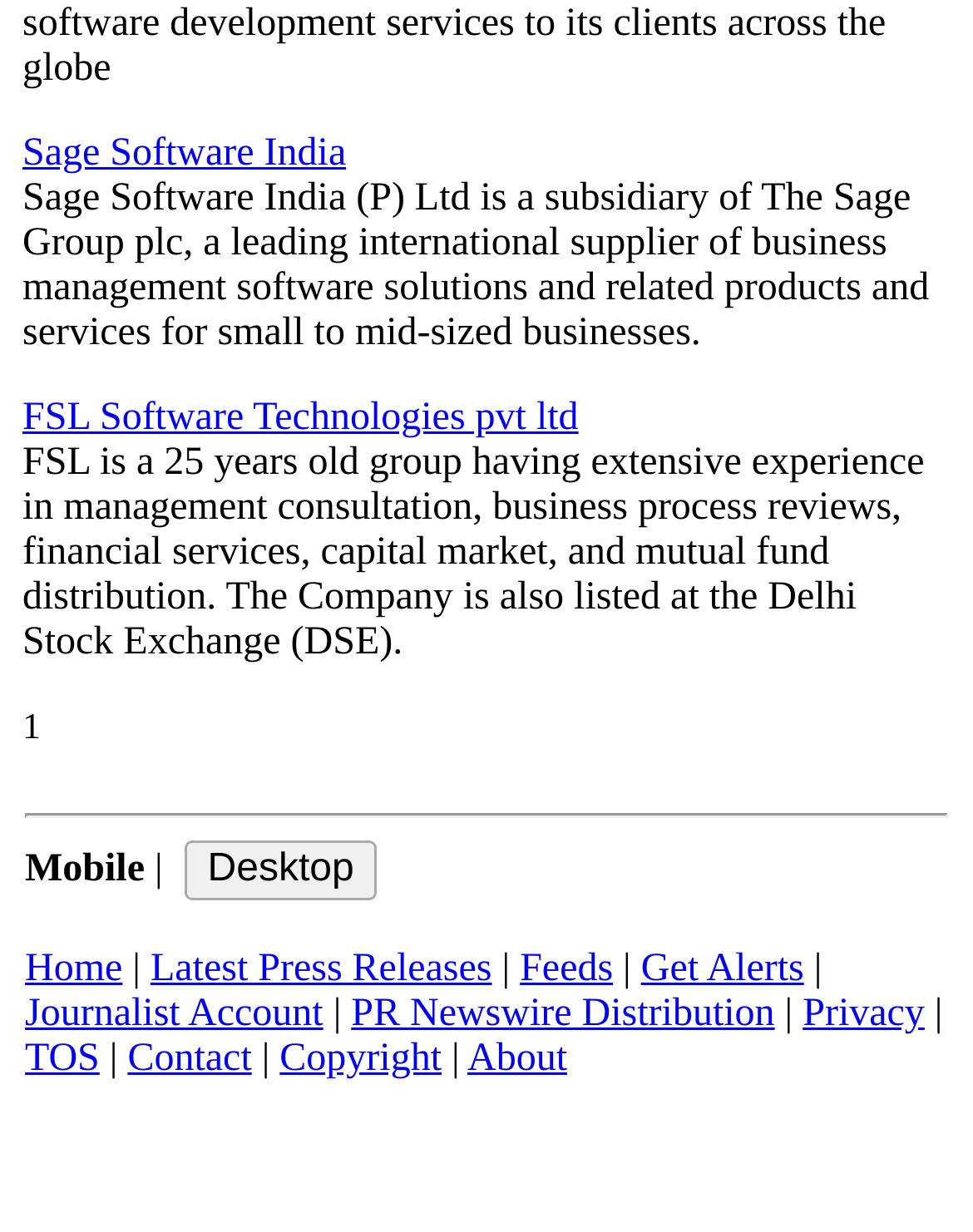Identify the bounding box coordinates for the region of the element that should be clicked to carry out the instruction: "Visit FSL Software Technologies pvt ltd". The bounding box coordinates should be four float numbers between 0 and 1, i.e., [left, top, right, bottom].

[0.023, 0.323, 0.595, 0.357]